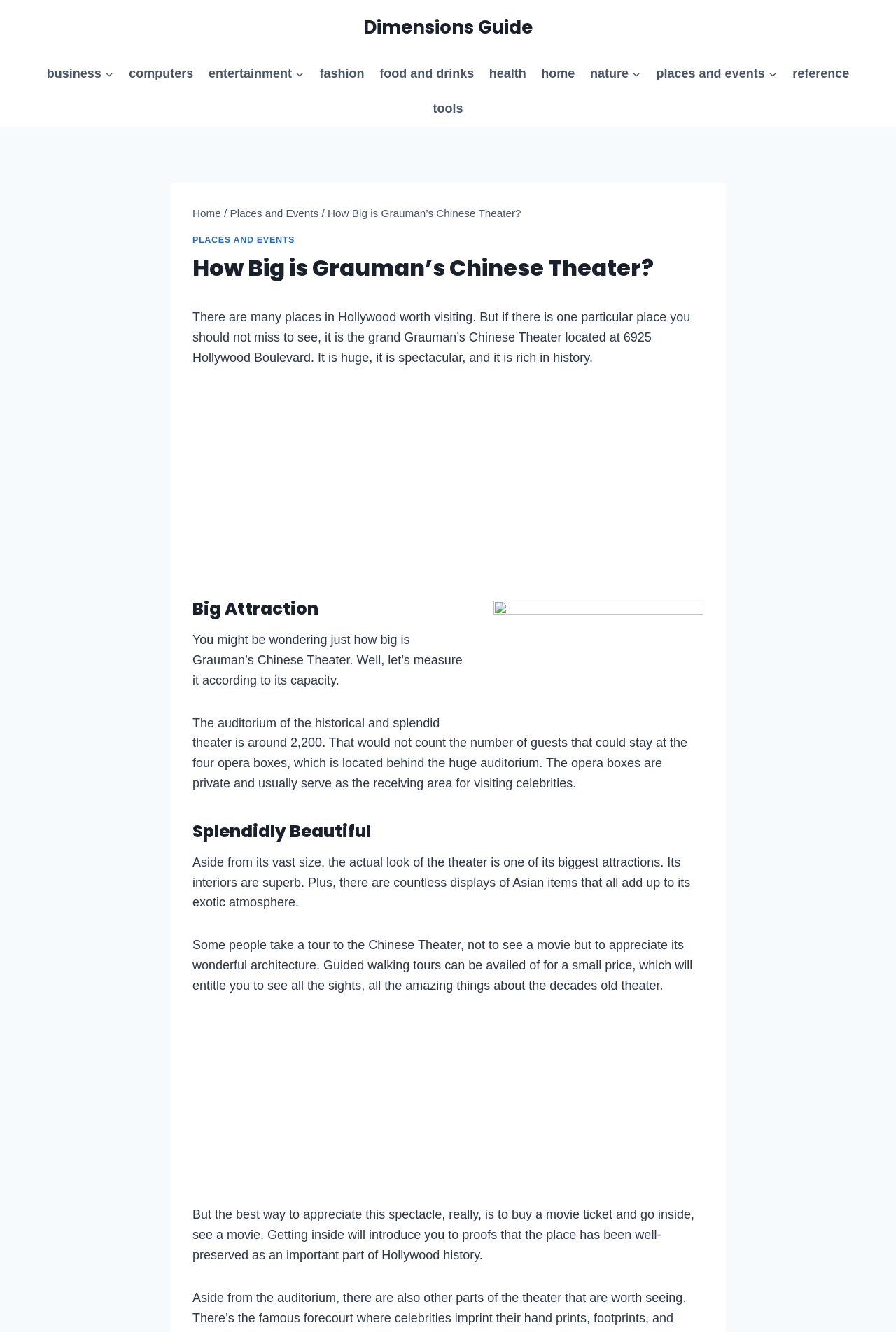What is the location of the Grauman’s Chinese Theater?
Can you provide a detailed and comprehensive answer to the question?

According to the text, 'It is located at 6925 Hollywood Boulevard.' This information is found in the introductory paragraph that discusses the theater's location.